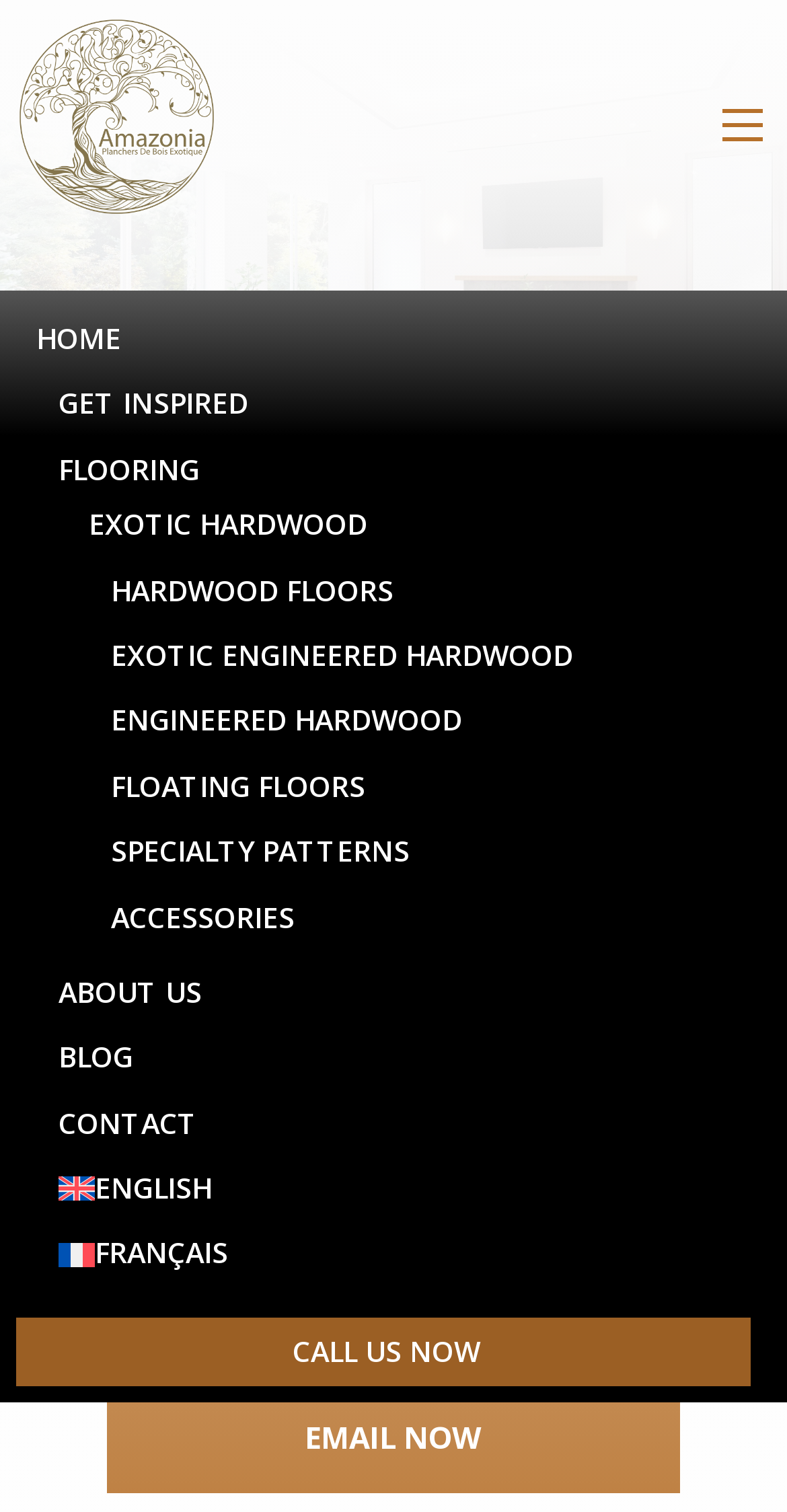Please determine the bounding box coordinates of the element to click on in order to accomplish the following task: "inquire today". Ensure the coordinates are four float numbers ranging from 0 to 1, i.e., [left, top, right, bottom].

[0.051, 0.803, 0.949, 0.878]